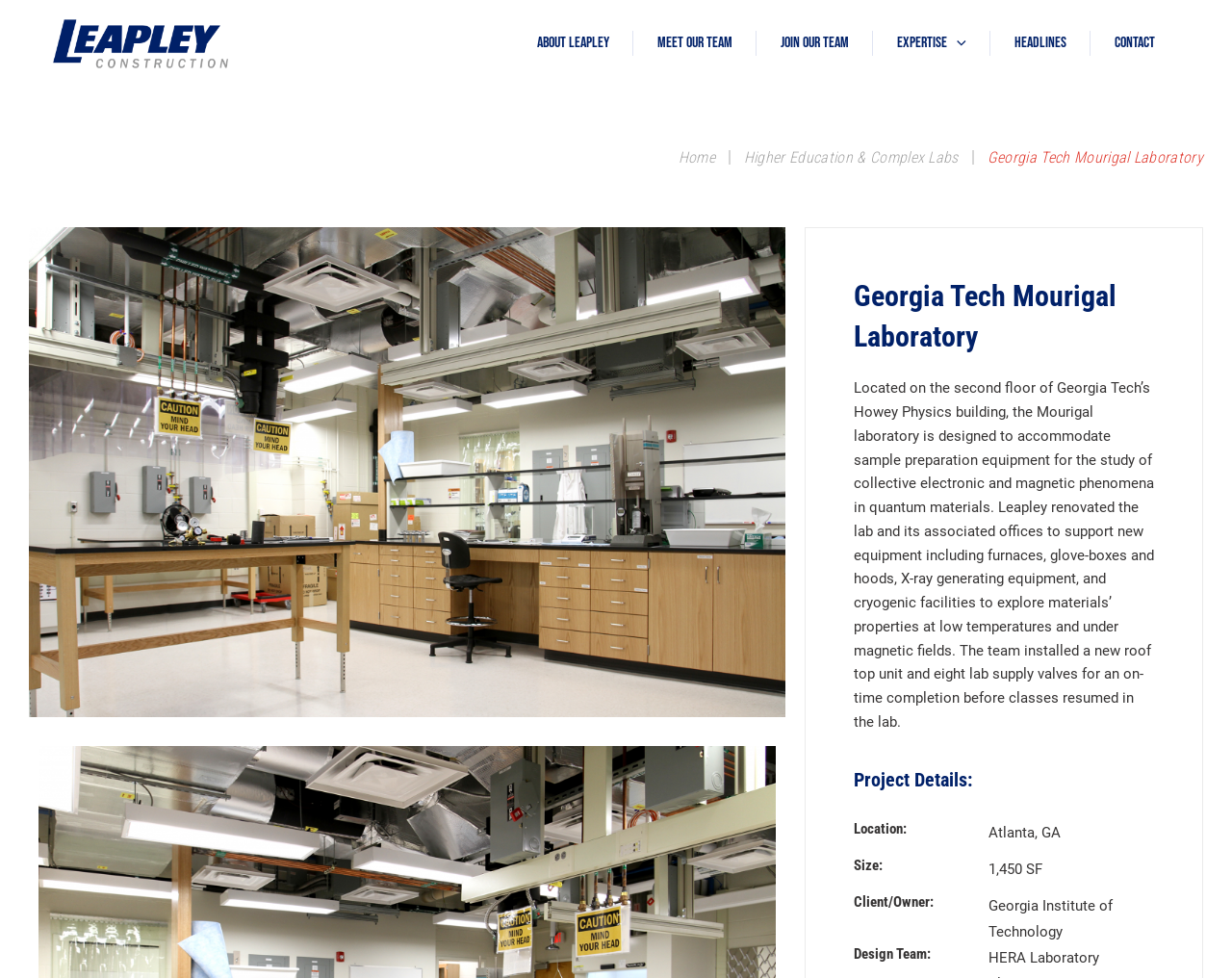Pinpoint the bounding box coordinates of the clickable element to carry out the following instruction: "Go to Contact."

[0.885, 0.01, 0.957, 0.079]